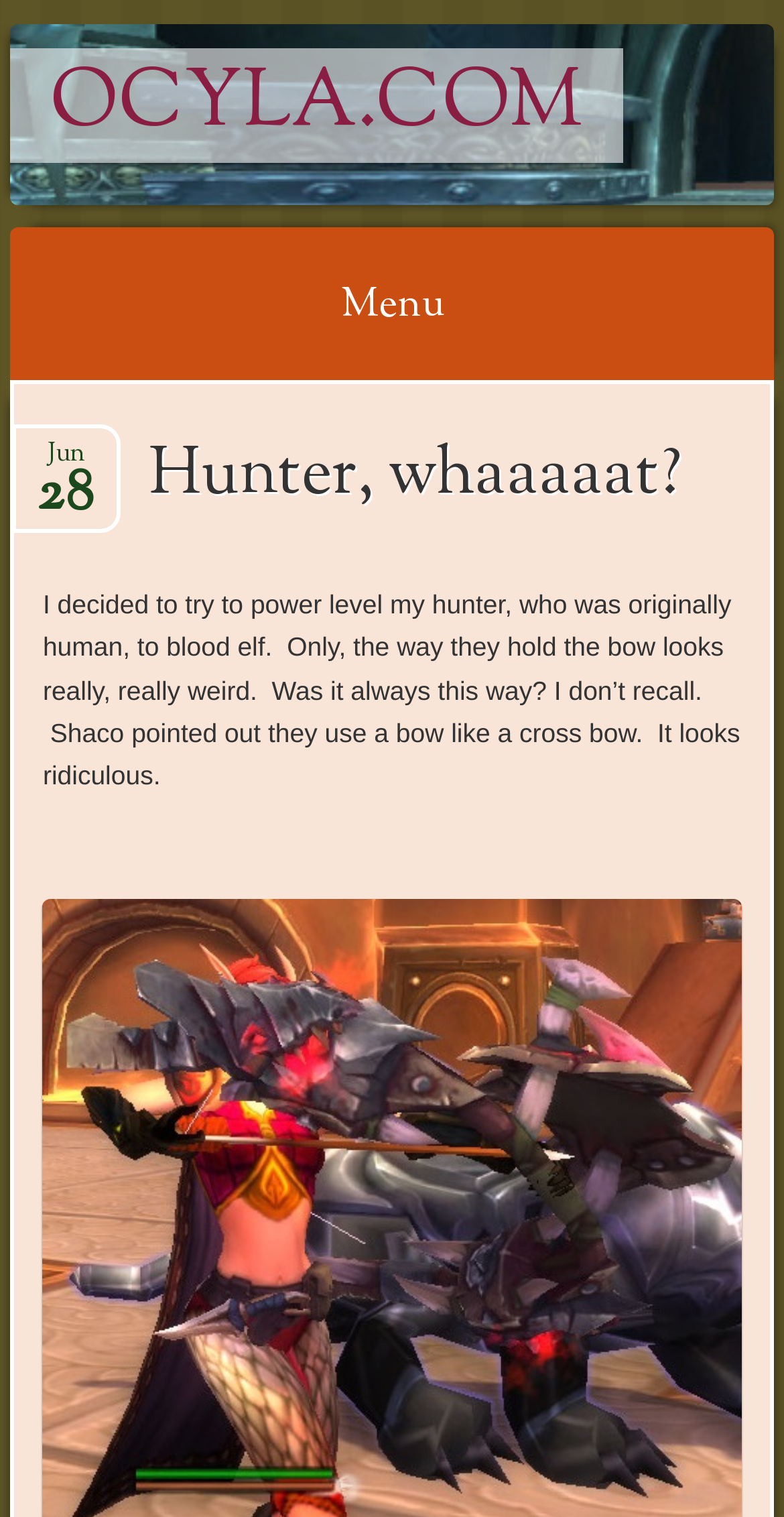What is the date of the article?
Using the image, respond with a single word or phrase.

Jun 28